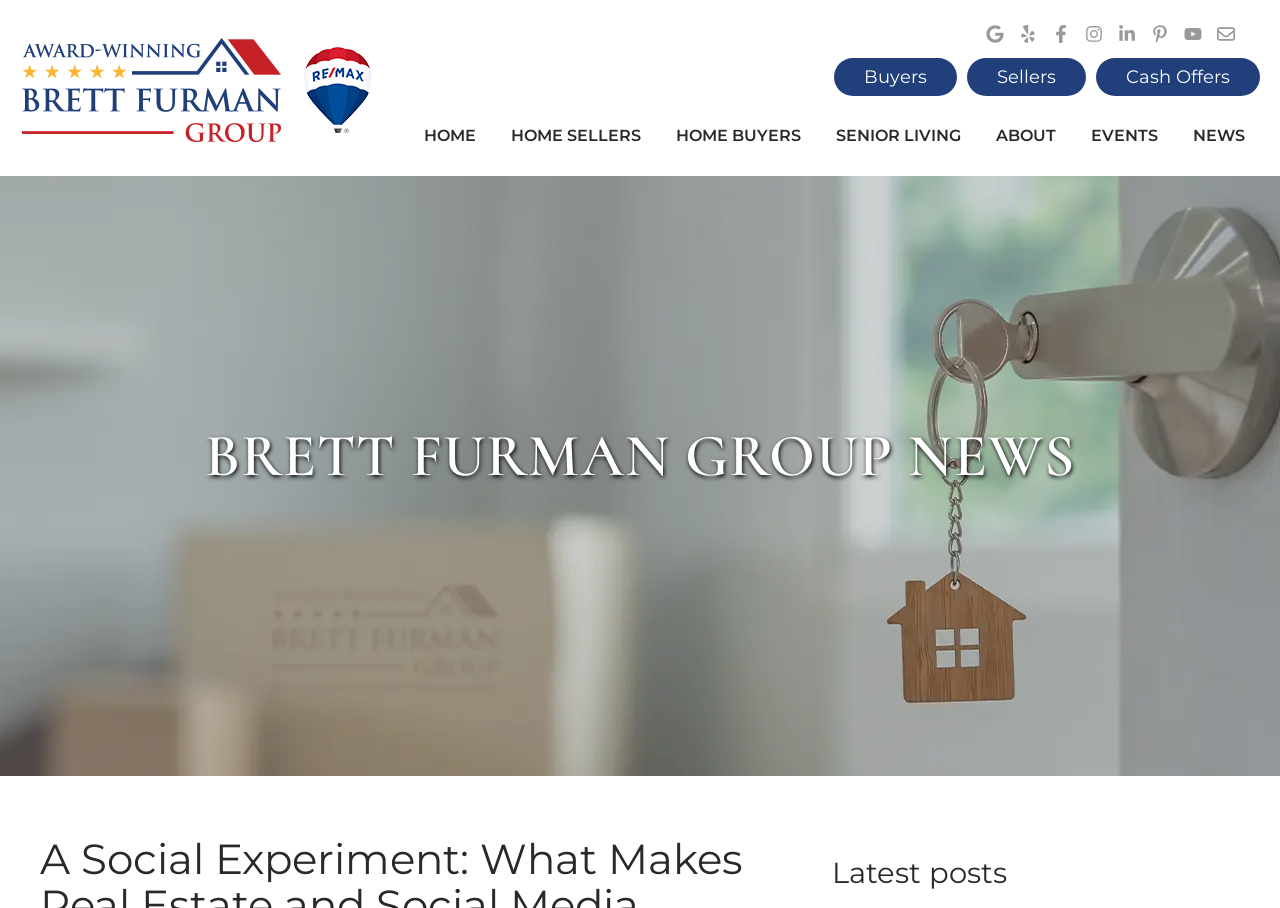Determine the bounding box coordinates of the clickable region to follow the instruction: "translate the poem to another language".

None